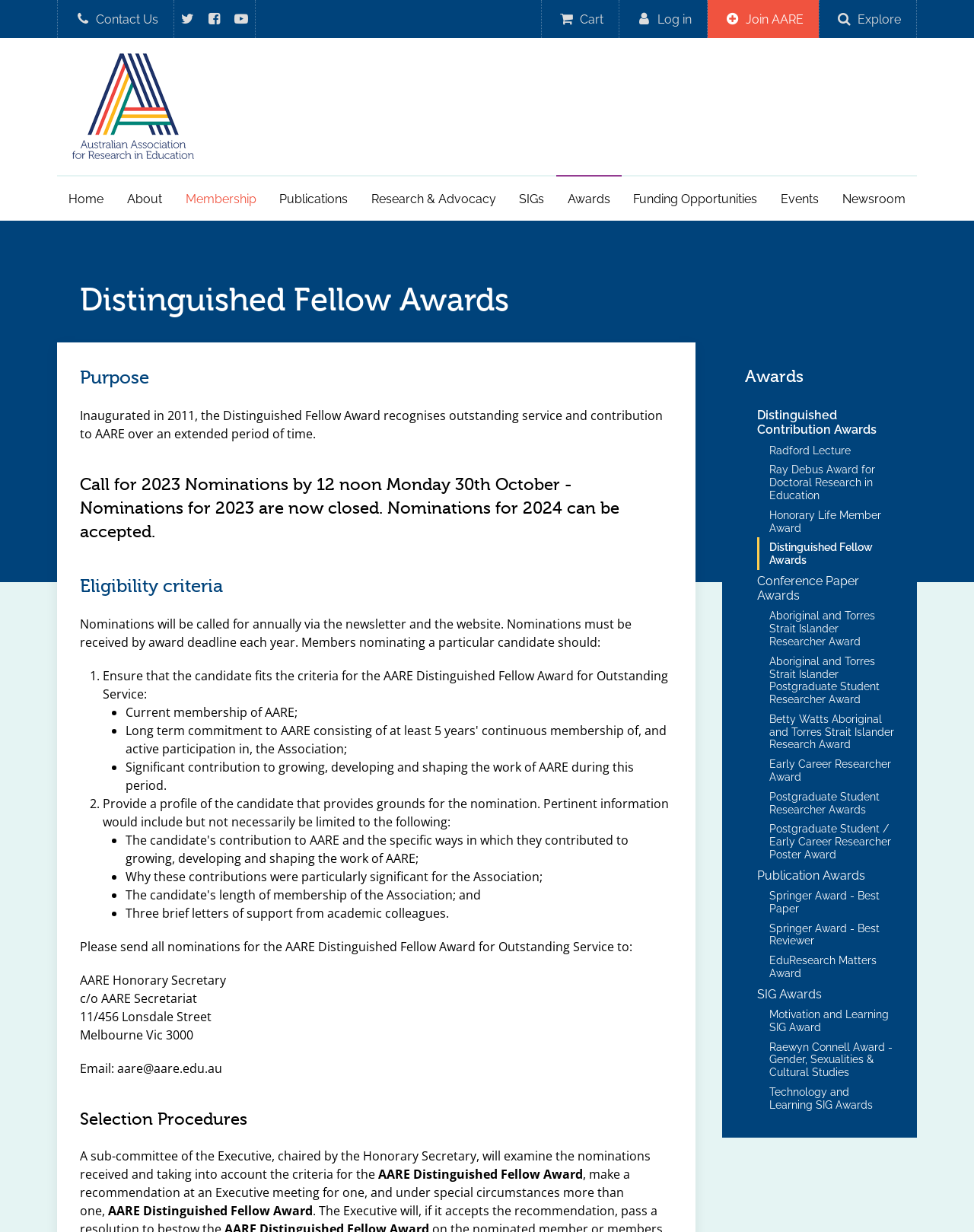How many awards are listed under the 'Awards' section?
Make sure to answer the question with a detailed and comprehensive explanation.

The webpage lists 15 awards under the 'Awards' section, including the Distinguished Fellow Awards, Distinguished Contribution Awards, Radford Lecture, and others.